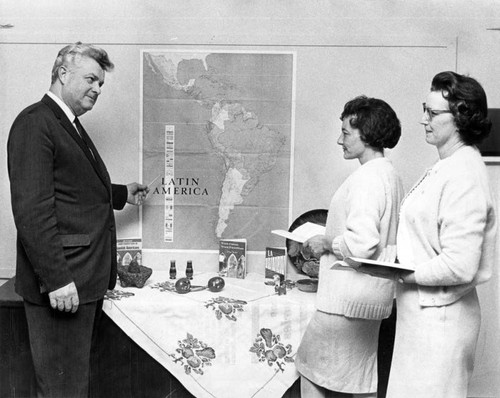How many women are engaged in the conversation?
Based on the image, respond with a single word or phrase.

Two